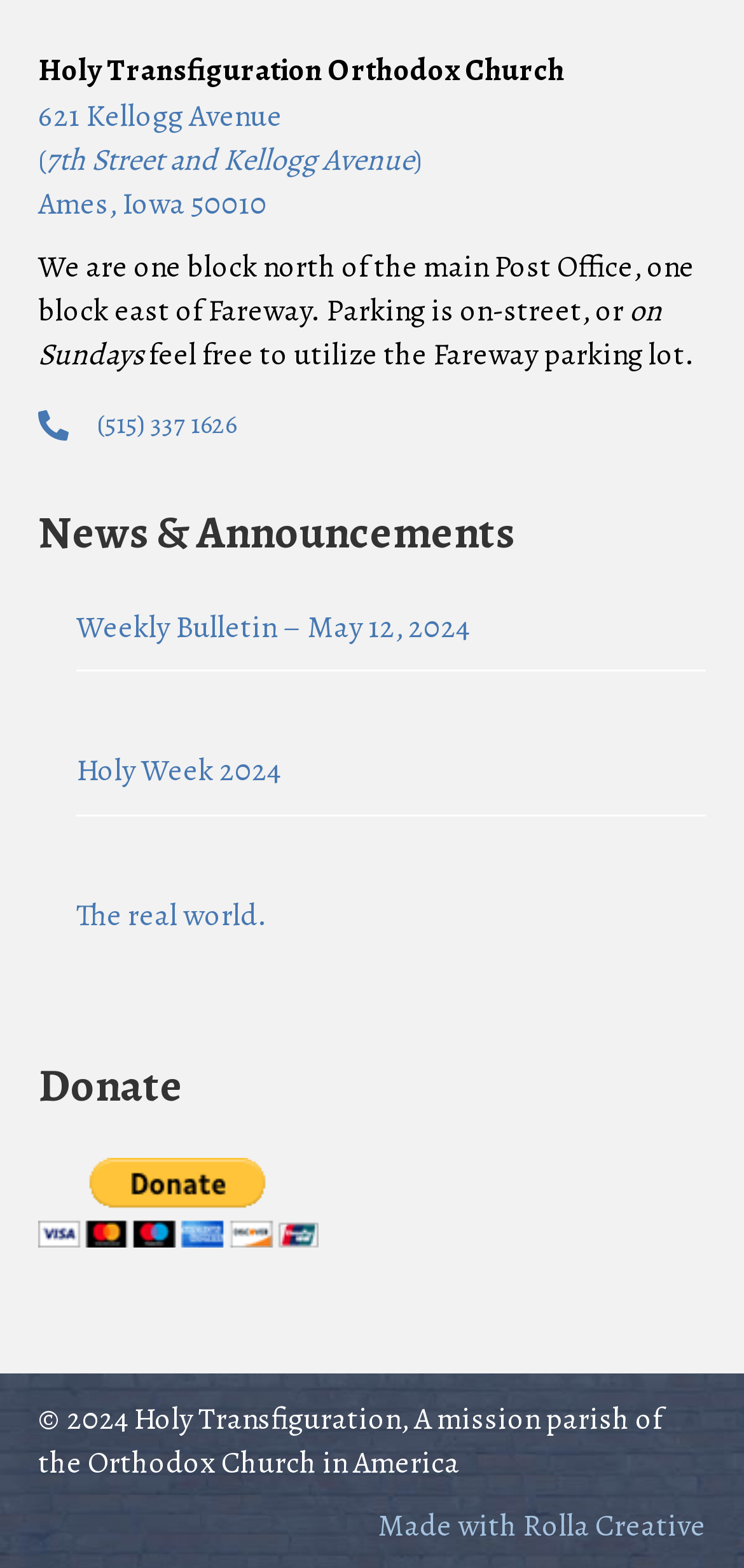Answer the question with a brief word or phrase:
What is the address of the church?

621 Kellogg Avenue